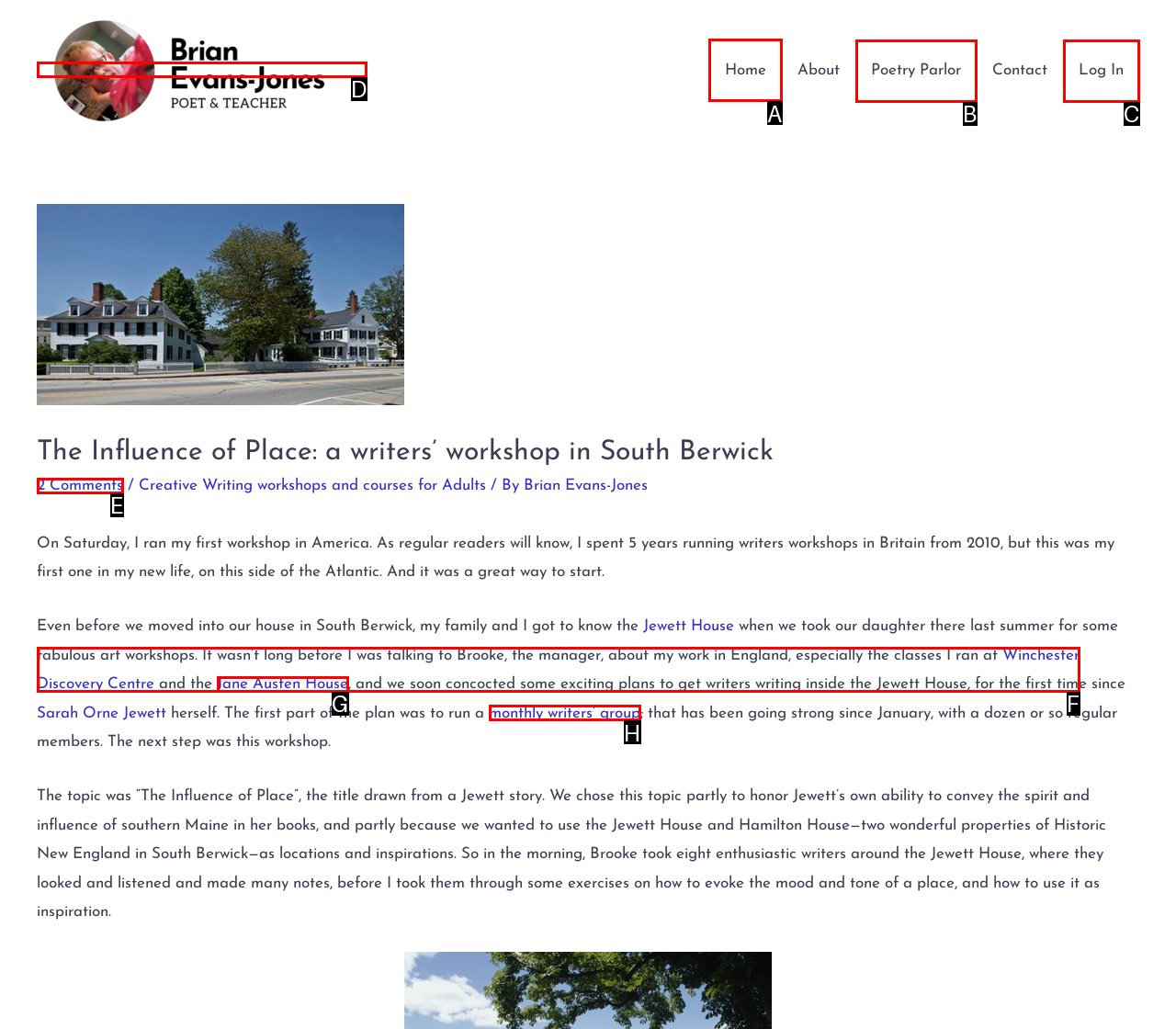Select the letter of the element you need to click to complete this task: Click the 'Home' link
Answer using the letter from the specified choices.

A